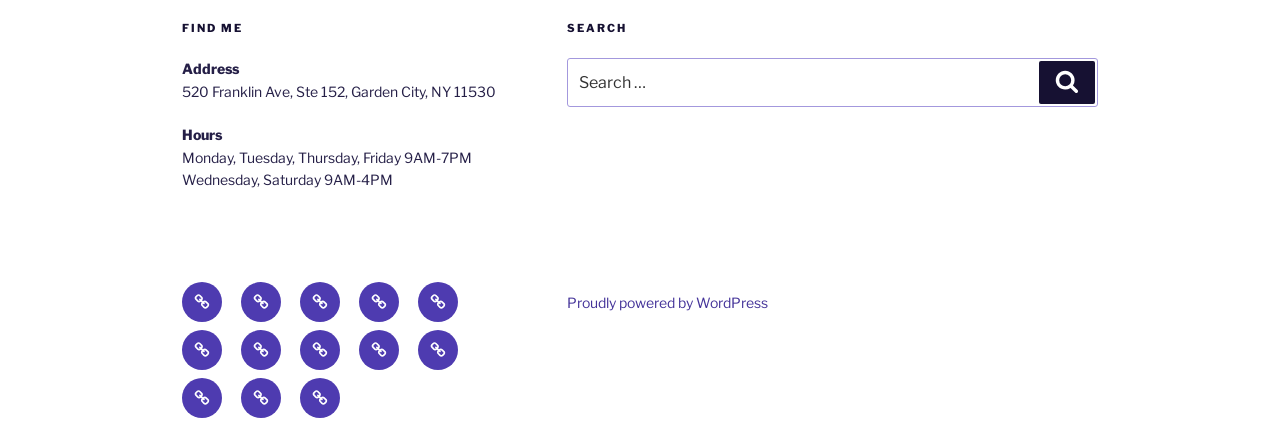Pinpoint the bounding box coordinates of the element to be clicked to execute the instruction: "Click on the 'Search' button".

[0.812, 0.138, 0.855, 0.232]